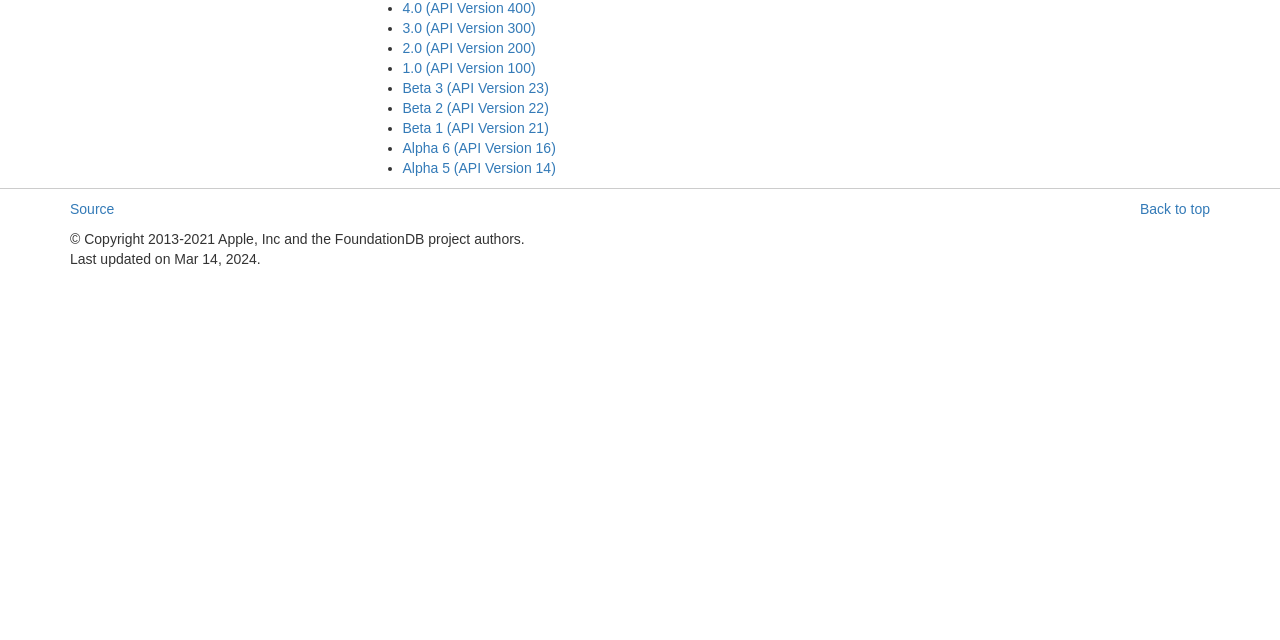Determine the bounding box of the UI component based on this description: "4.0 (API Version 400)". The bounding box coordinates should be four float values between 0 and 1, i.e., [left, top, right, bottom].

[0.314, 0.0, 0.418, 0.025]